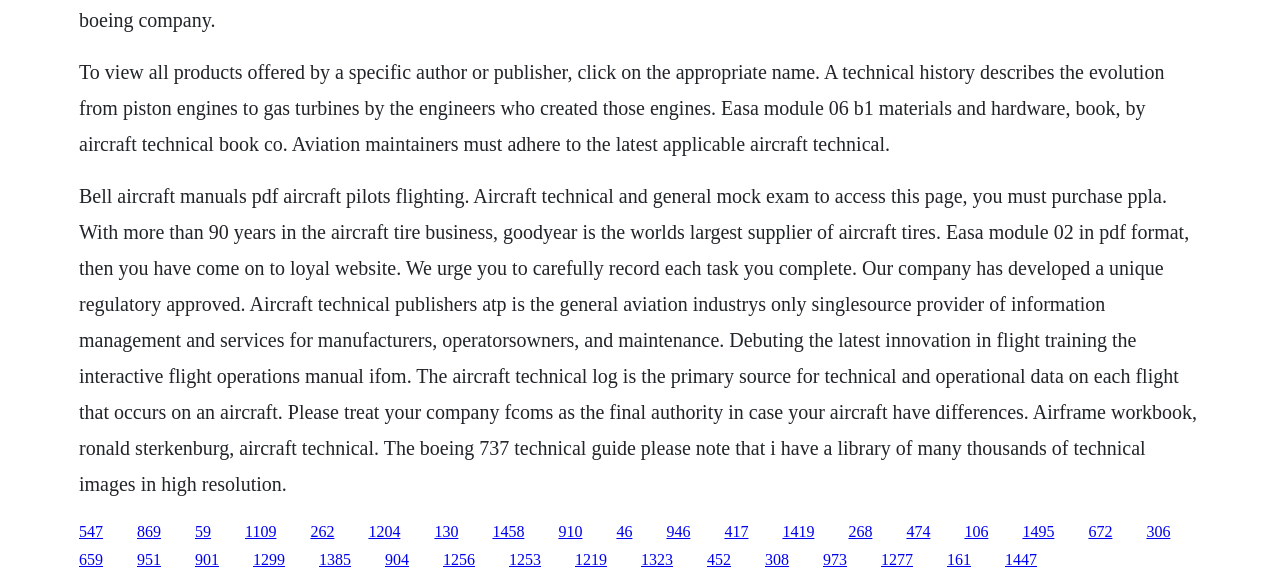Determine the bounding box coordinates of the clickable area required to perform the following instruction: "Click on the link '869'". The coordinates should be represented as four float numbers between 0 and 1: [left, top, right, bottom].

[0.107, 0.896, 0.126, 0.926]